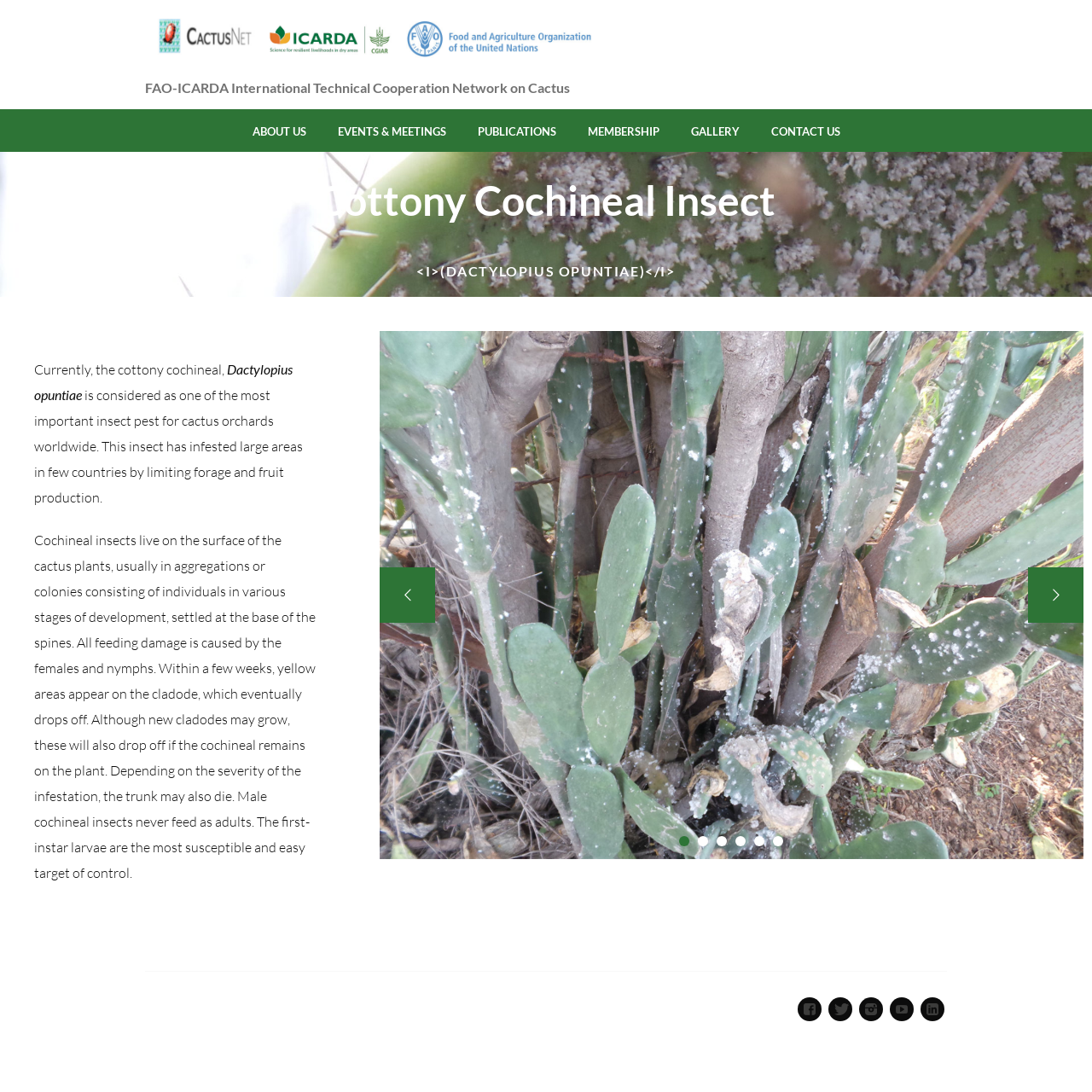Identify the bounding box coordinates of the specific part of the webpage to click to complete this instruction: "Click on ABOUT US".

[0.217, 0.1, 0.294, 0.139]